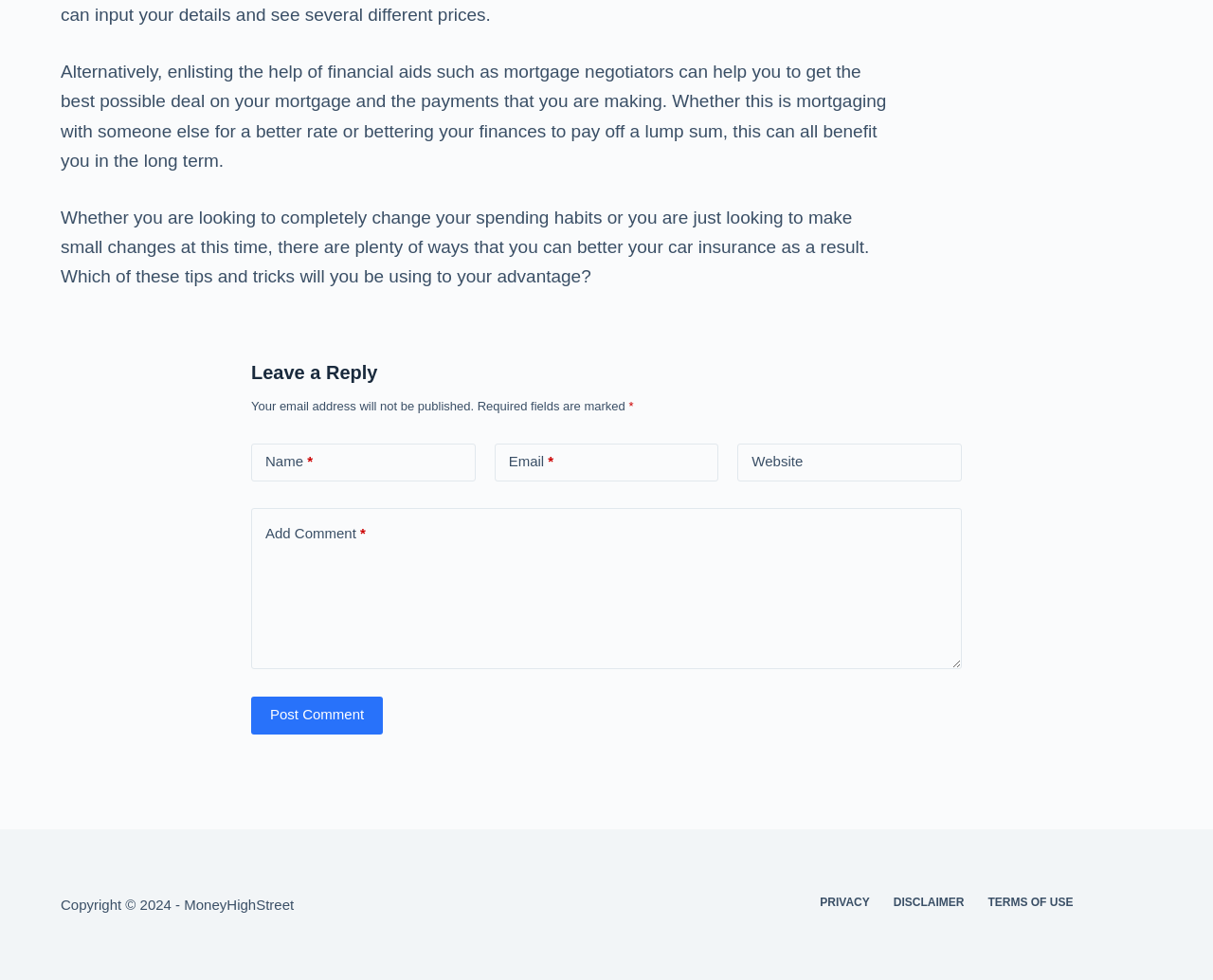Kindly determine the bounding box coordinates for the clickable area to achieve the given instruction: "Post a comment".

[0.207, 0.711, 0.316, 0.749]